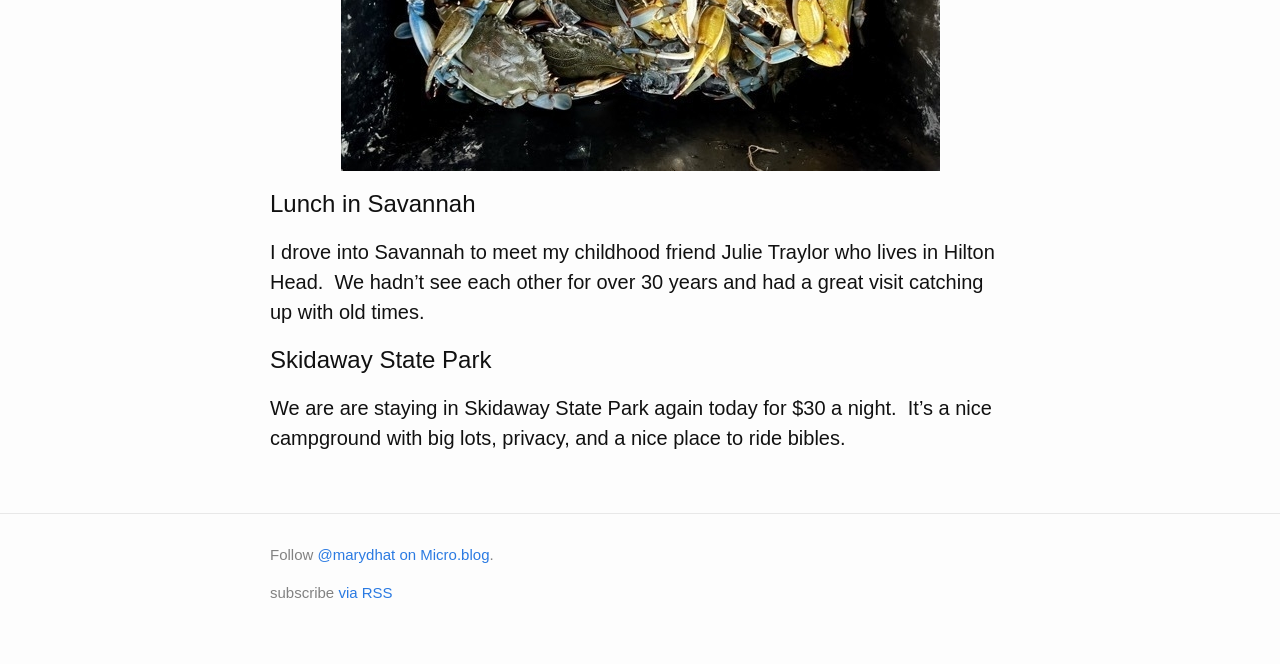From the element description: "via RSS", extract the bounding box coordinates of the UI element. The coordinates should be expressed as four float numbers between 0 and 1, in the order [left, top, right, bottom].

[0.264, 0.879, 0.307, 0.905]